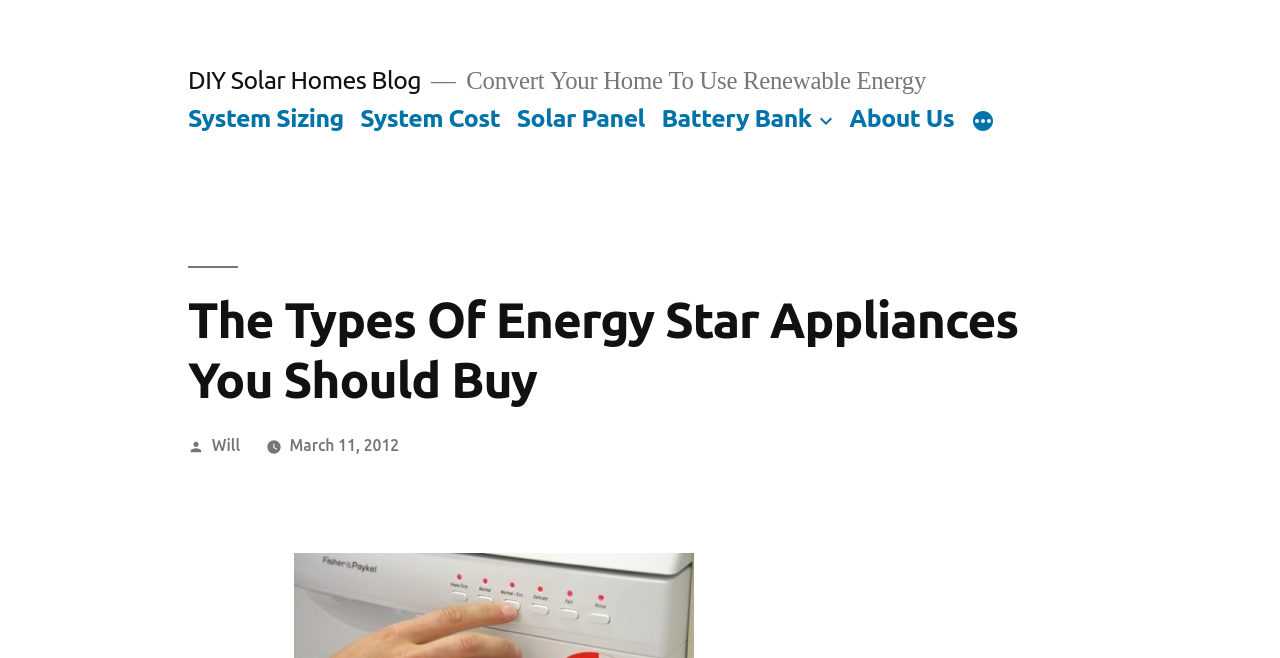Pinpoint the bounding box coordinates of the clickable area necessary to execute the following instruction: "Read about the author Will". The coordinates should be given as four float numbers between 0 and 1, namely [left, top, right, bottom].

[0.165, 0.663, 0.188, 0.69]